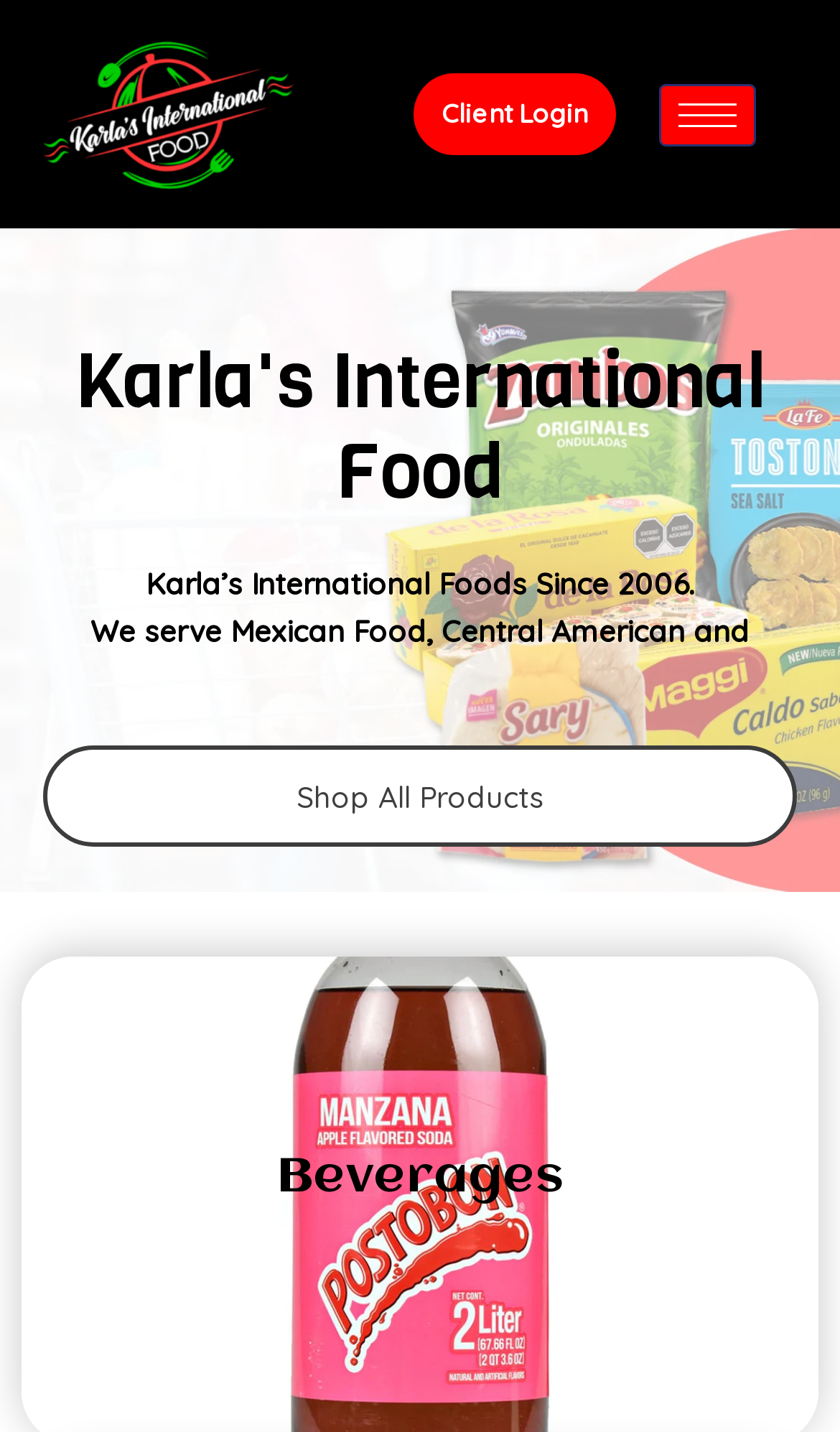Is there a section for beverages on the webpage?
Using the image as a reference, answer with just one word or a short phrase.

Yes